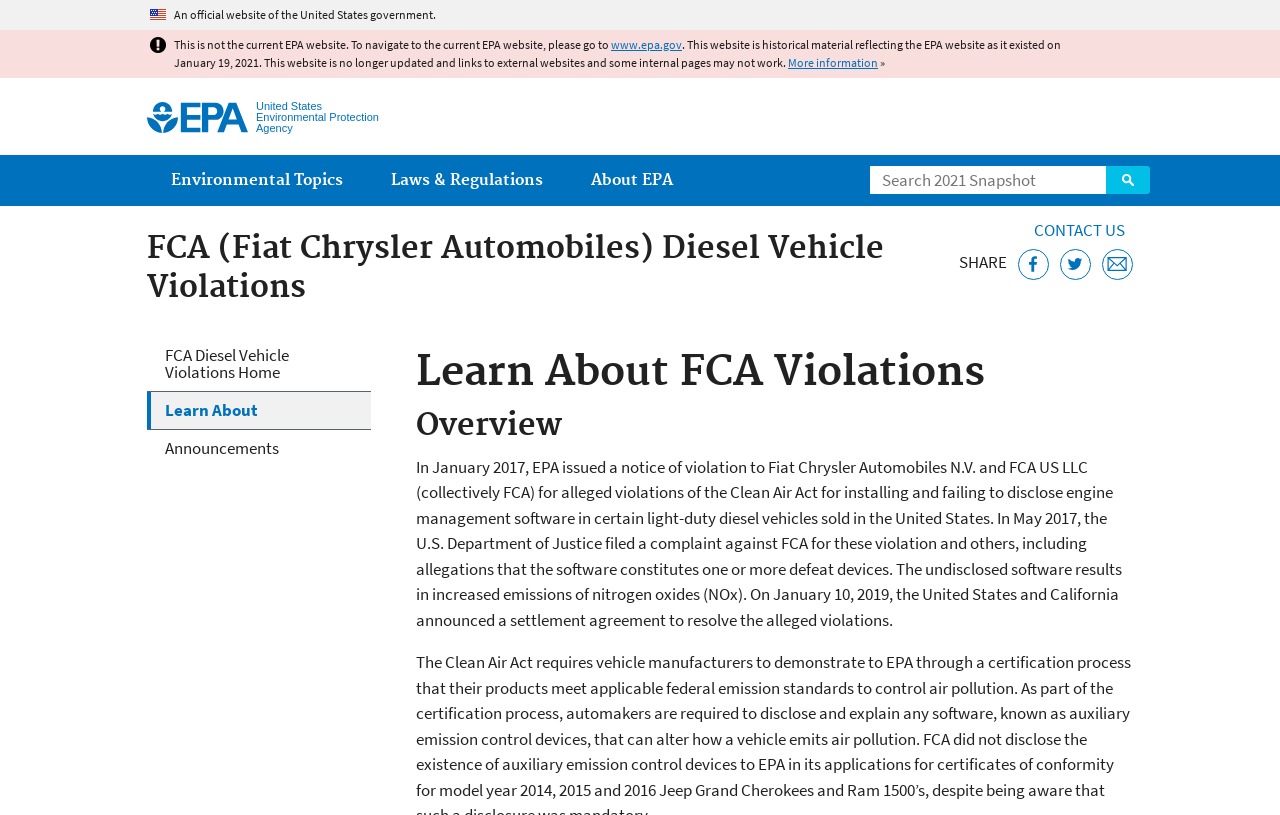Please study the image and answer the question comprehensively:
What is the topic of the webpage?

I found the answer by looking at the heading 'FCA (Fiat Chrysler Automobiles) Diesel Vehicle Violations' which is a prominent element on the webpage, indicating that the webpage is about the violations of Fiat Chrysler Automobiles related to diesel vehicles.